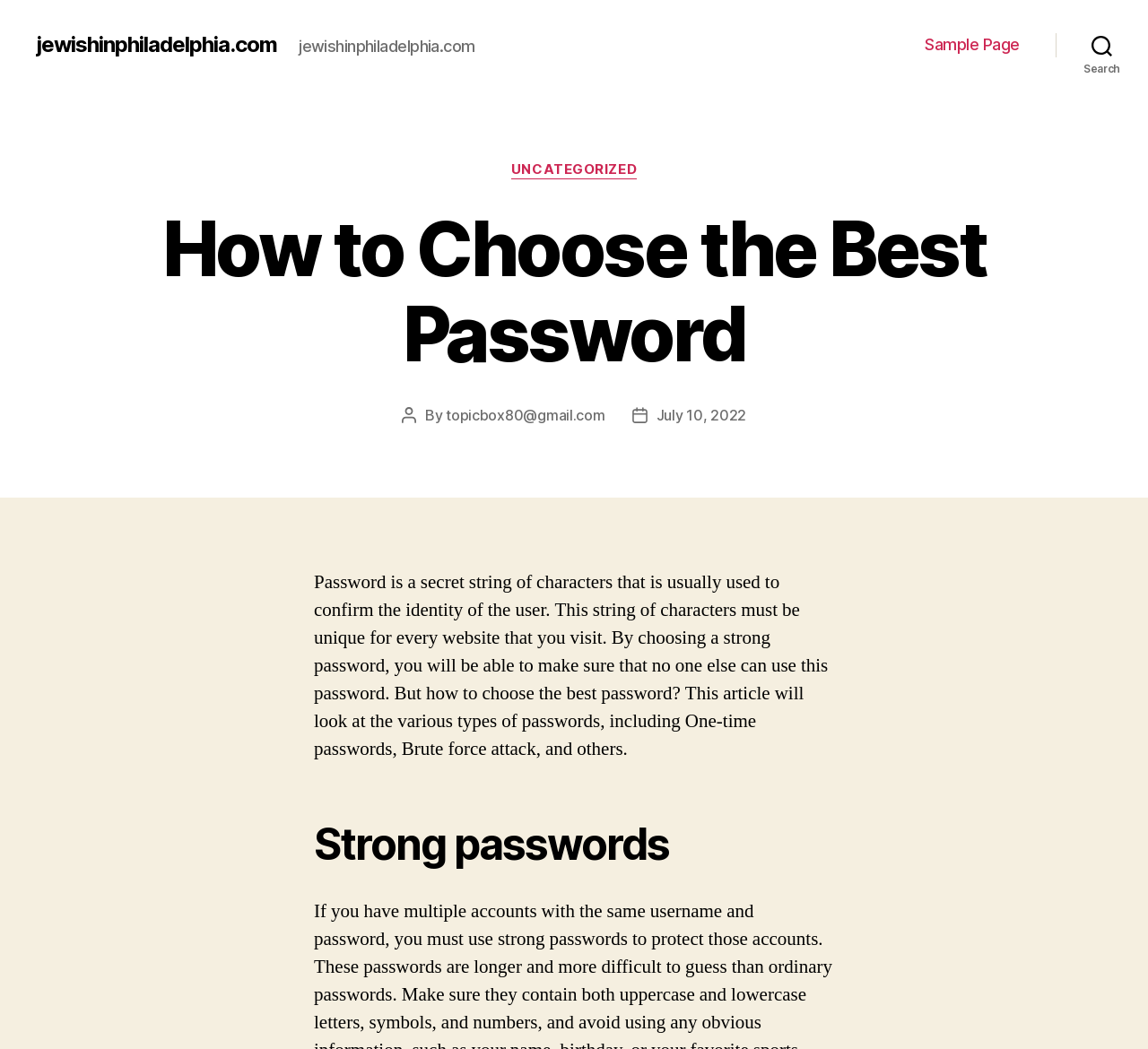Locate the bounding box of the UI element described in the following text: "July 10, 2022".

[0.572, 0.387, 0.65, 0.404]